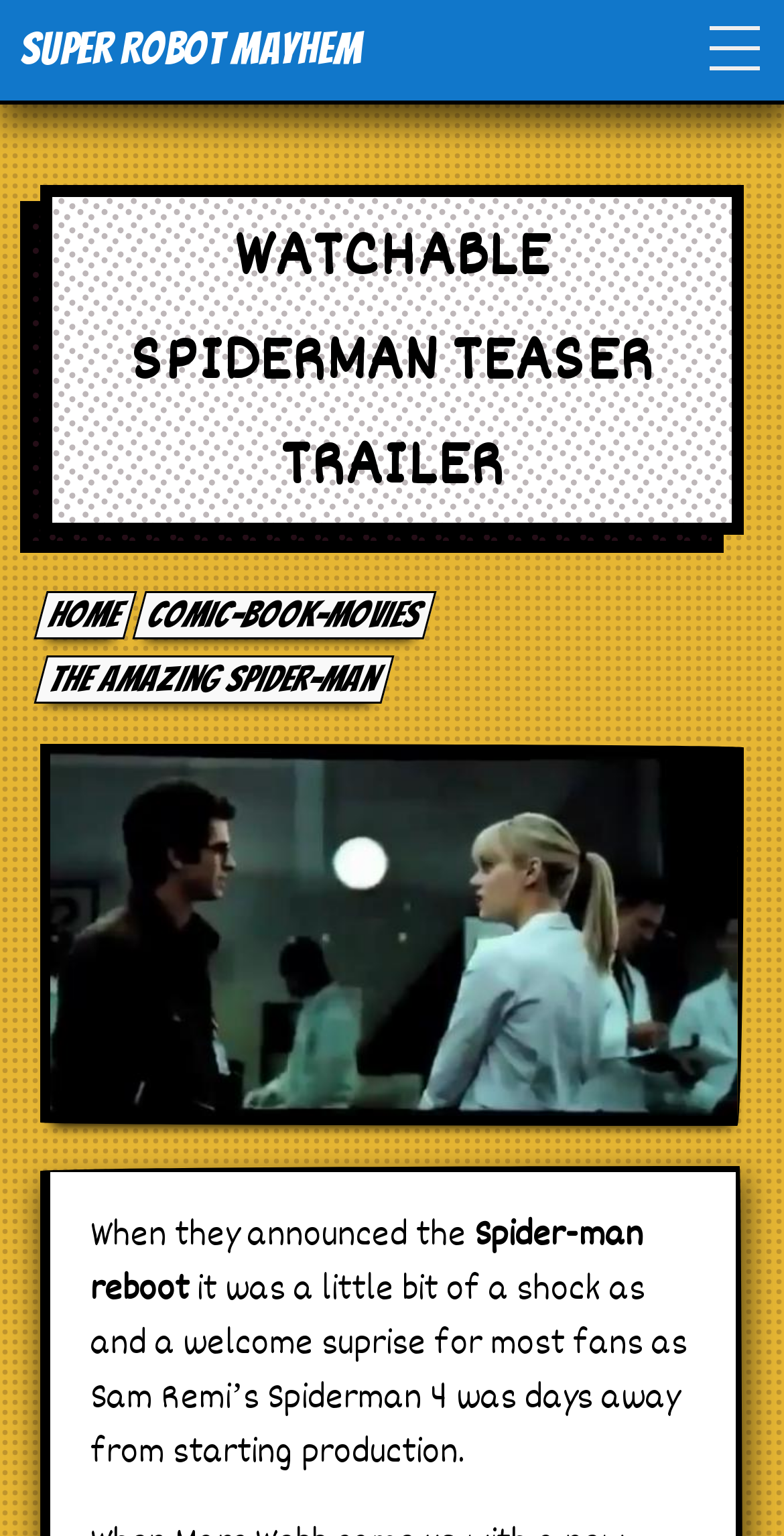Locate the bounding box coordinates of the clickable area needed to fulfill the instruction: "Read more about The Amazing Spider-man".

[0.043, 0.427, 0.503, 0.459]